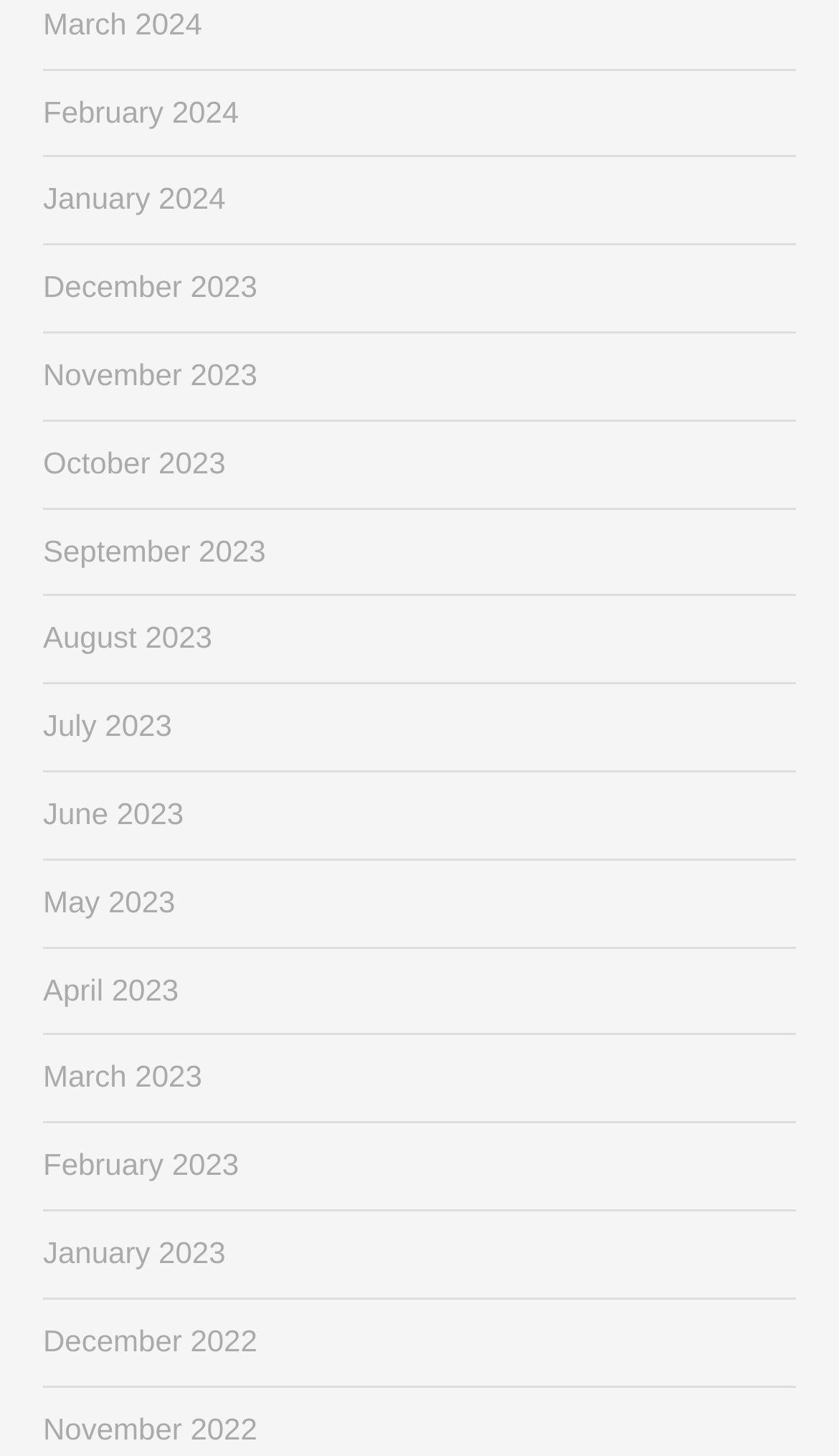What is the latest month listed in 2023?
Please answer the question with as much detail as possible using the screenshot.

By examining the list of links, I found that the latest month listed in 2023 is December 2023, which is located near the top of the list.